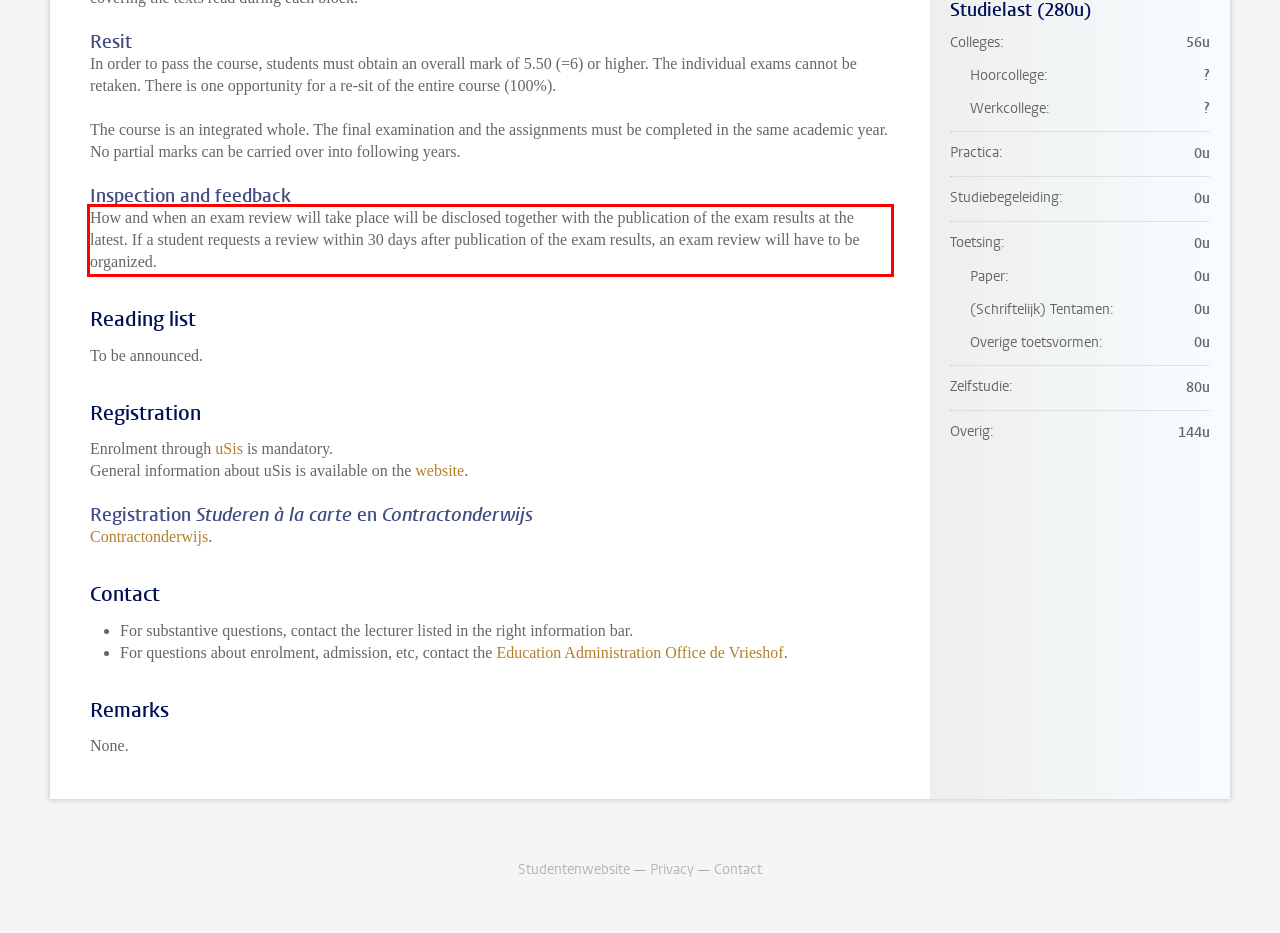Given a screenshot of a webpage containing a red bounding box, perform OCR on the text within this red bounding box and provide the text content.

How and when an exam review will take place will be disclosed together with the publication of the exam results at the latest. If a student requests a review within 30 days after publication of the exam results, an exam review will have to be organized.